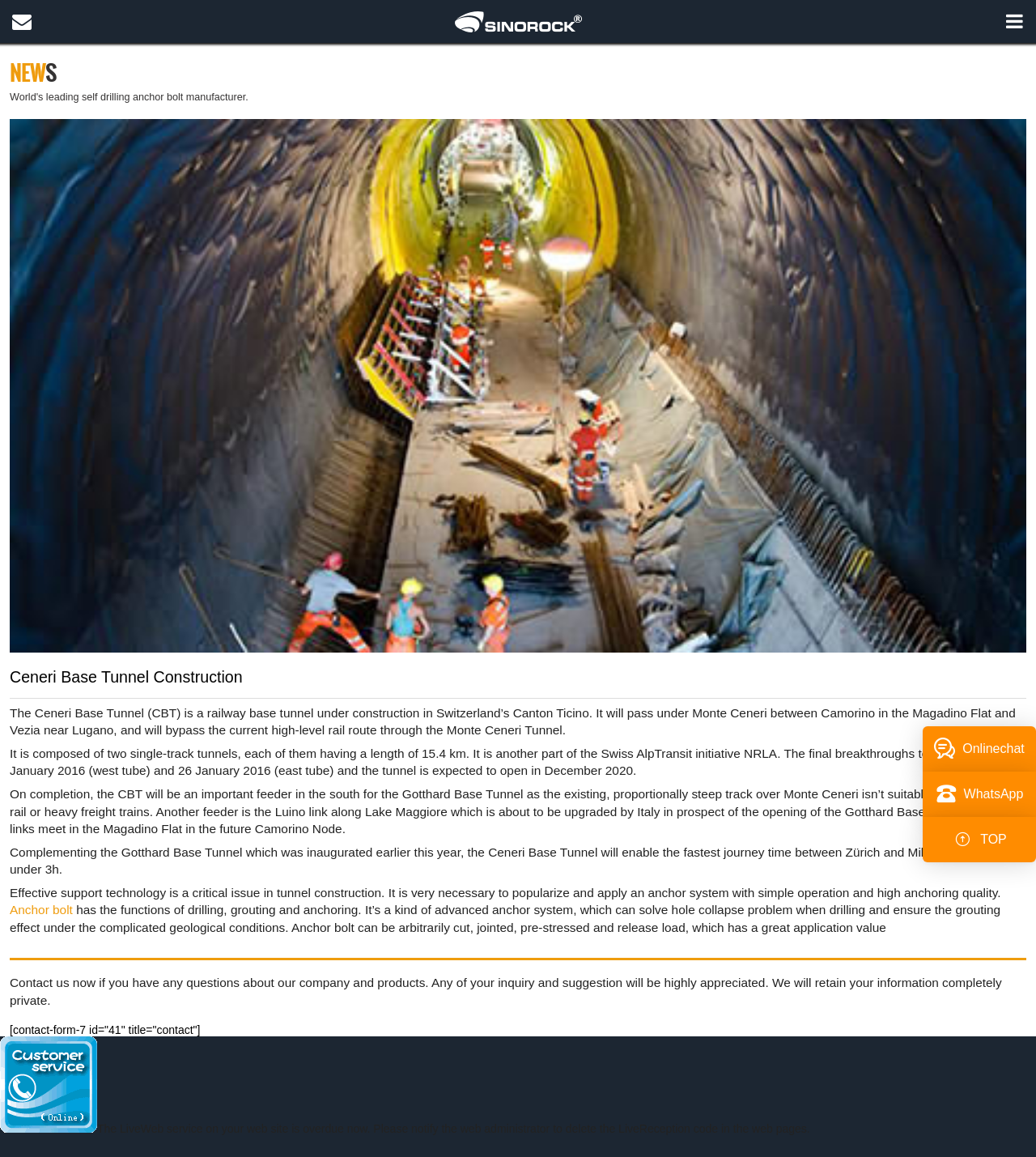How long are the single-track tunnels?
Examine the image closely and answer the question with as much detail as possible.

According to the webpage, the Ceneri Base Tunnel is composed of two single-track tunnels, each of them having a length of 15.4 km.